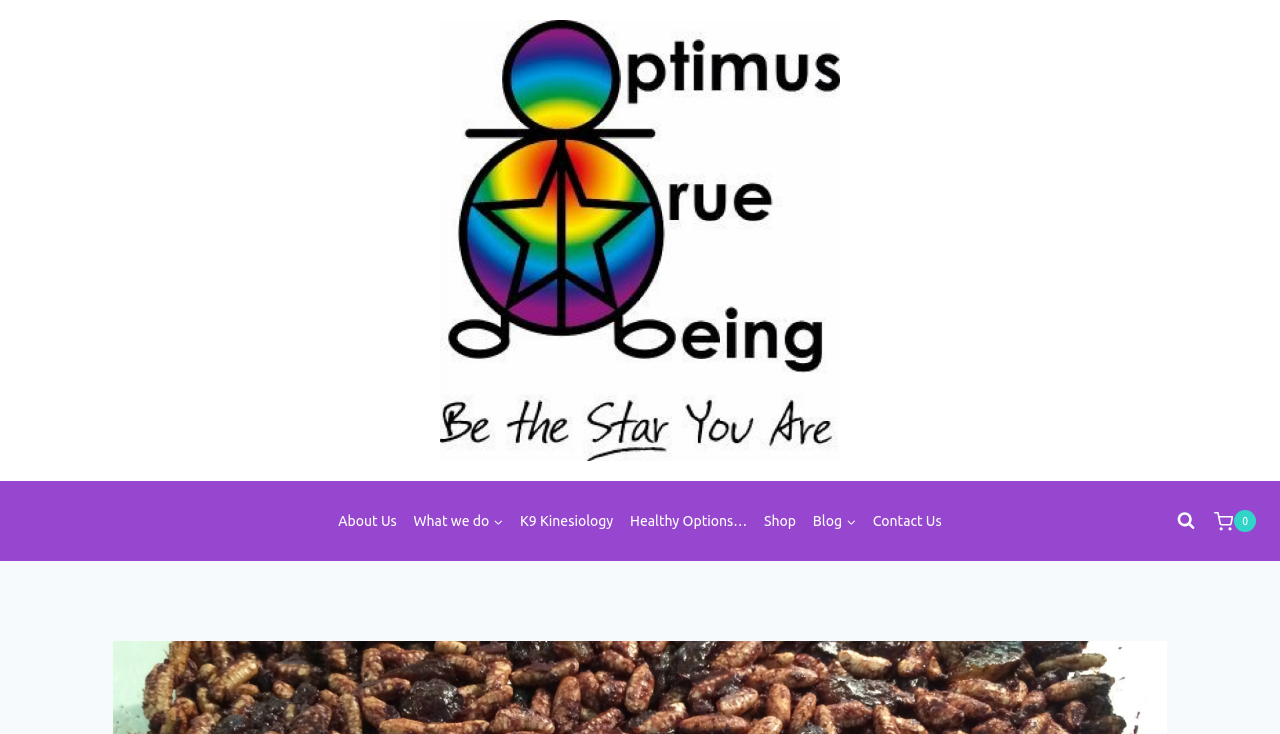Find the bounding box coordinates for the HTML element described in this sentence: "K9 Kinesiology". Provide the coordinates as four float numbers between 0 and 1, in the format [left, top, right, bottom].

[0.4, 0.684, 0.486, 0.737]